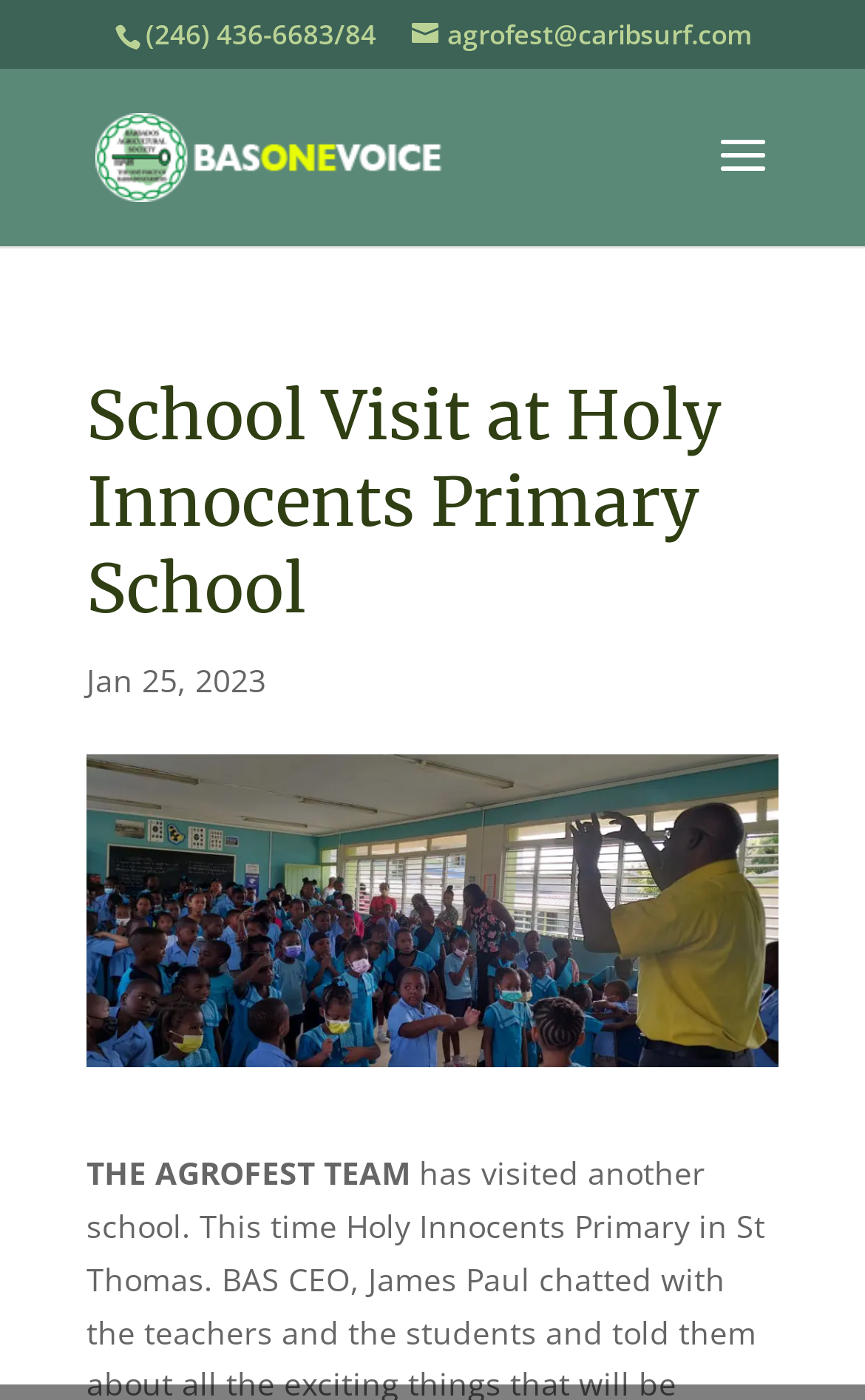What is the phone number on the webpage?
Please provide a comprehensive answer based on the information in the image.

I found the phone number by looking at the StaticText element with the bounding box coordinates [0.168, 0.011, 0.435, 0.038]. The text content of this element is '(246) 436-6683/84', which is the phone number.